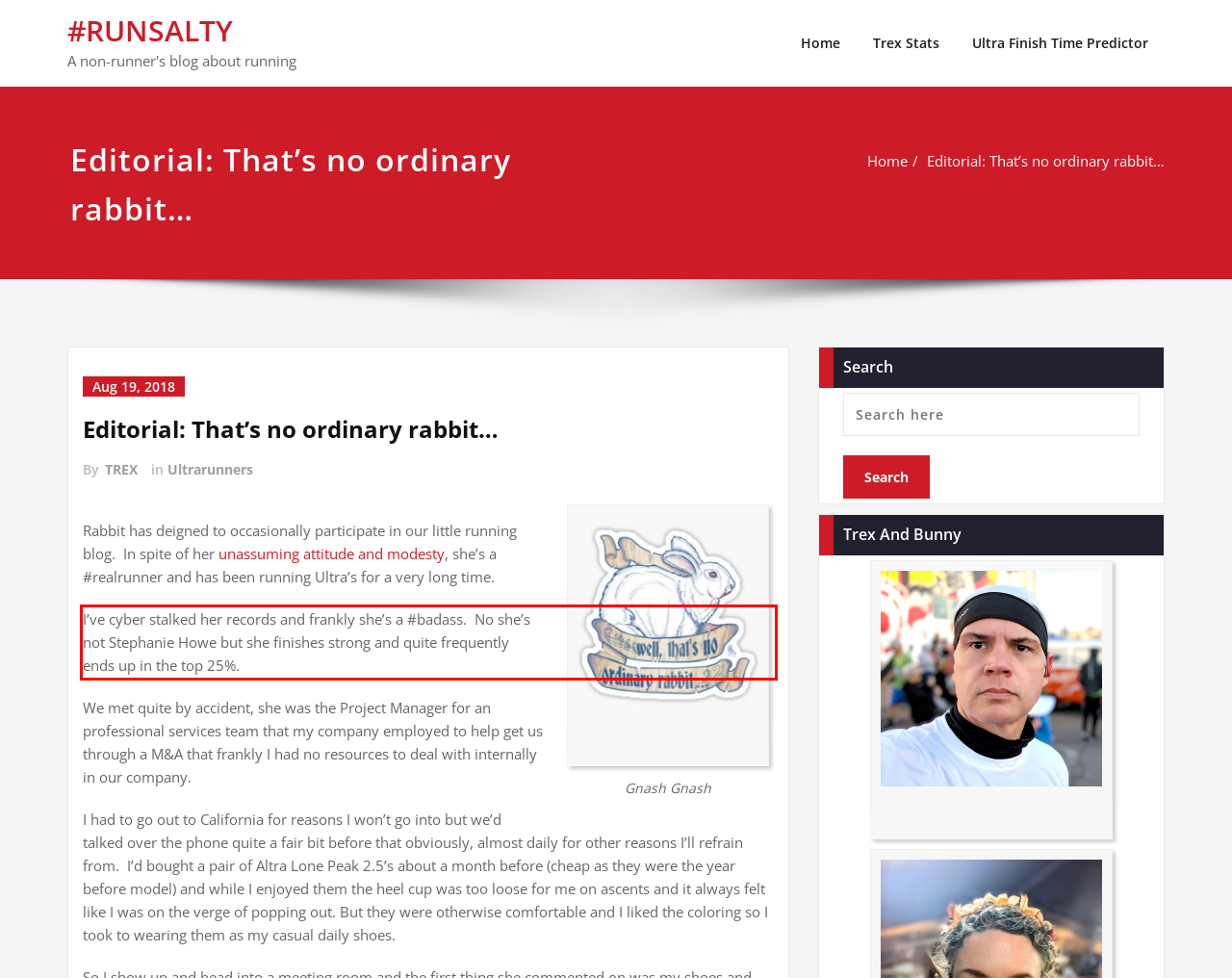Please look at the screenshot provided and find the red bounding box. Extract the text content contained within this bounding box.

I’ve cyber stalked her records and frankly she’s a #badass. No she’s not Stephanie Howe but she finishes strong and quite frequently ends up in the top 25%.